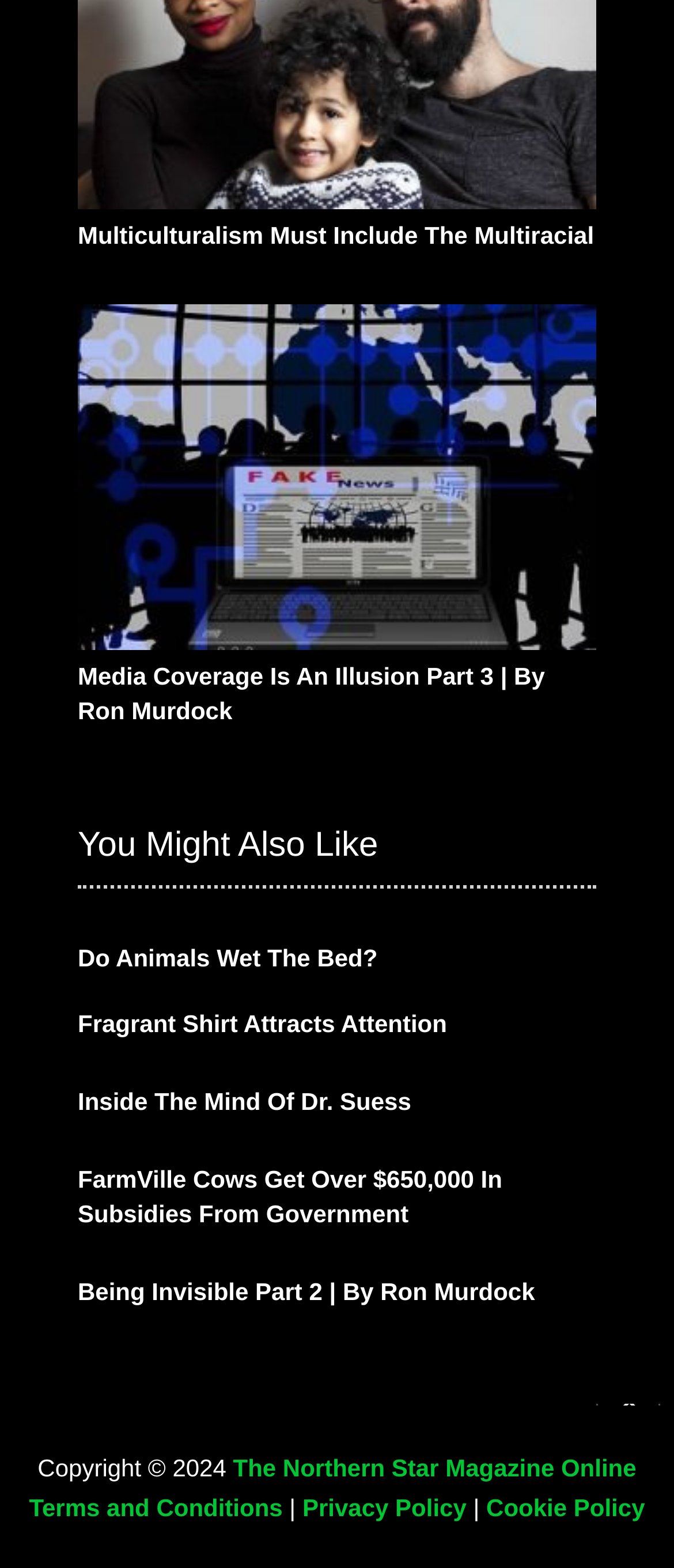Please reply to the following question with a single word or a short phrase:
What is the section title above the links?

You Might Also Like